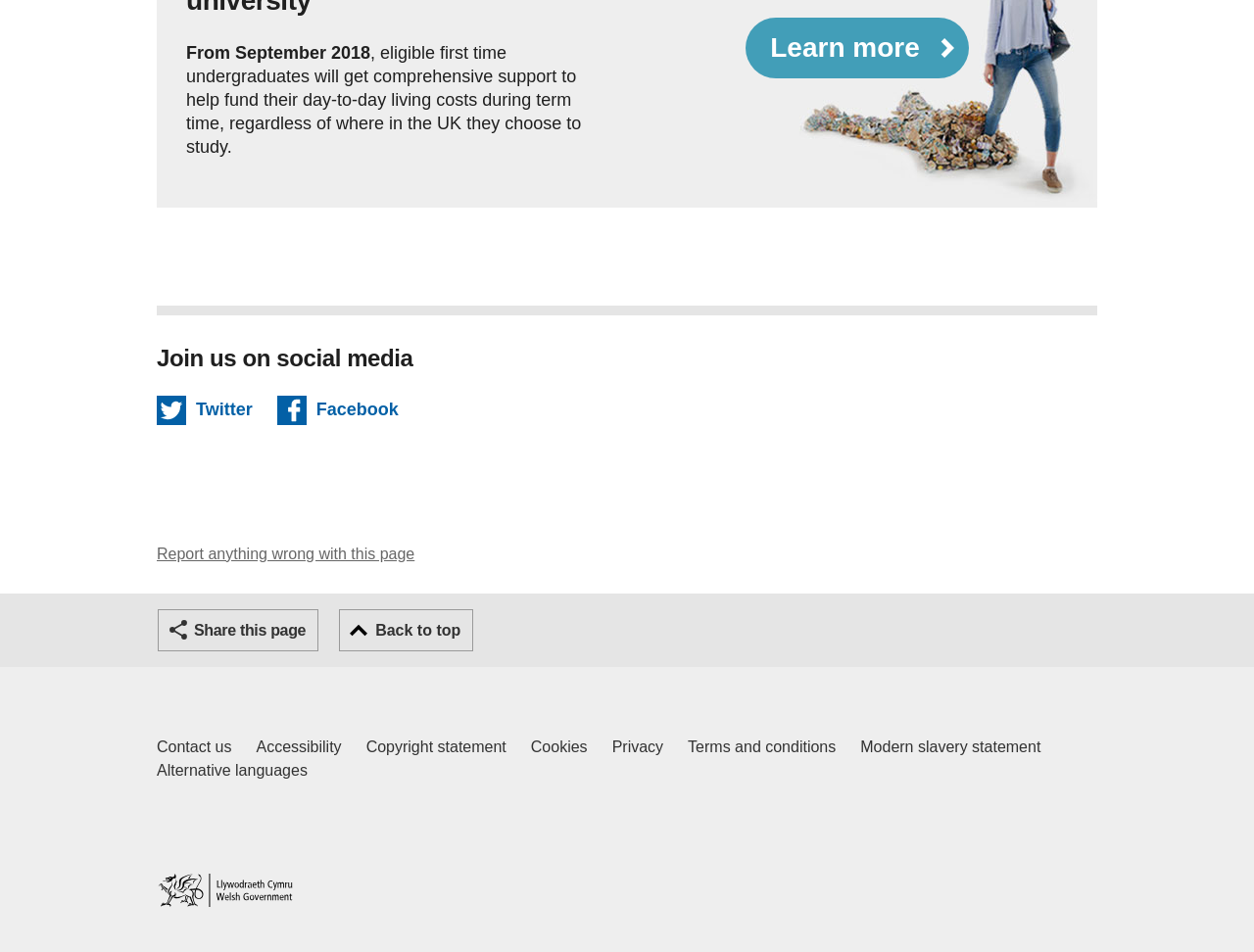Please identify the bounding box coordinates of the element that needs to be clicked to execute the following command: "Go back to top". Provide the bounding box using four float numbers between 0 and 1, formatted as [left, top, right, bottom].

[0.27, 0.64, 0.378, 0.684]